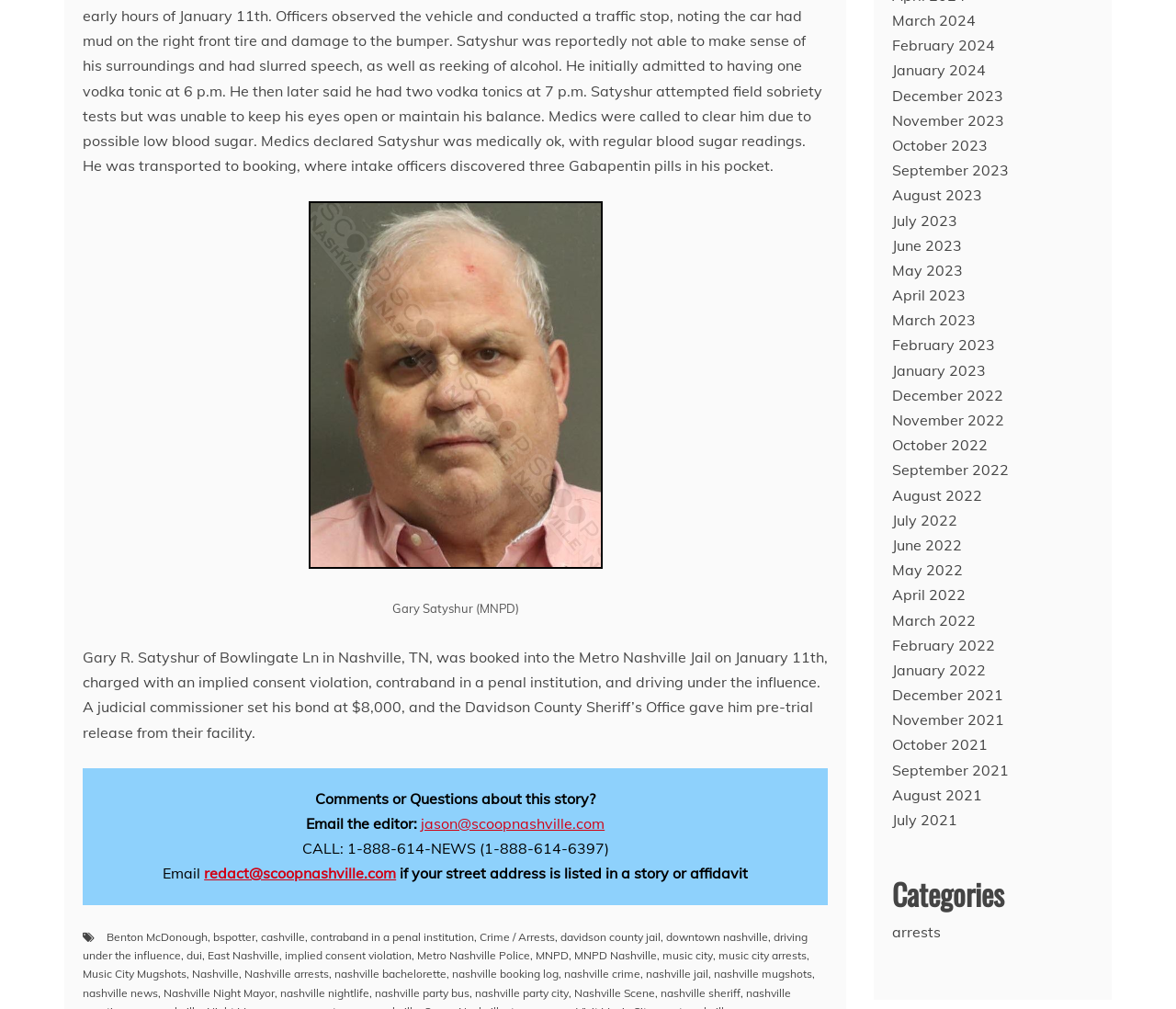Using the description "December 2022", locate and provide the bounding box of the UI element.

[0.759, 0.382, 0.853, 0.401]